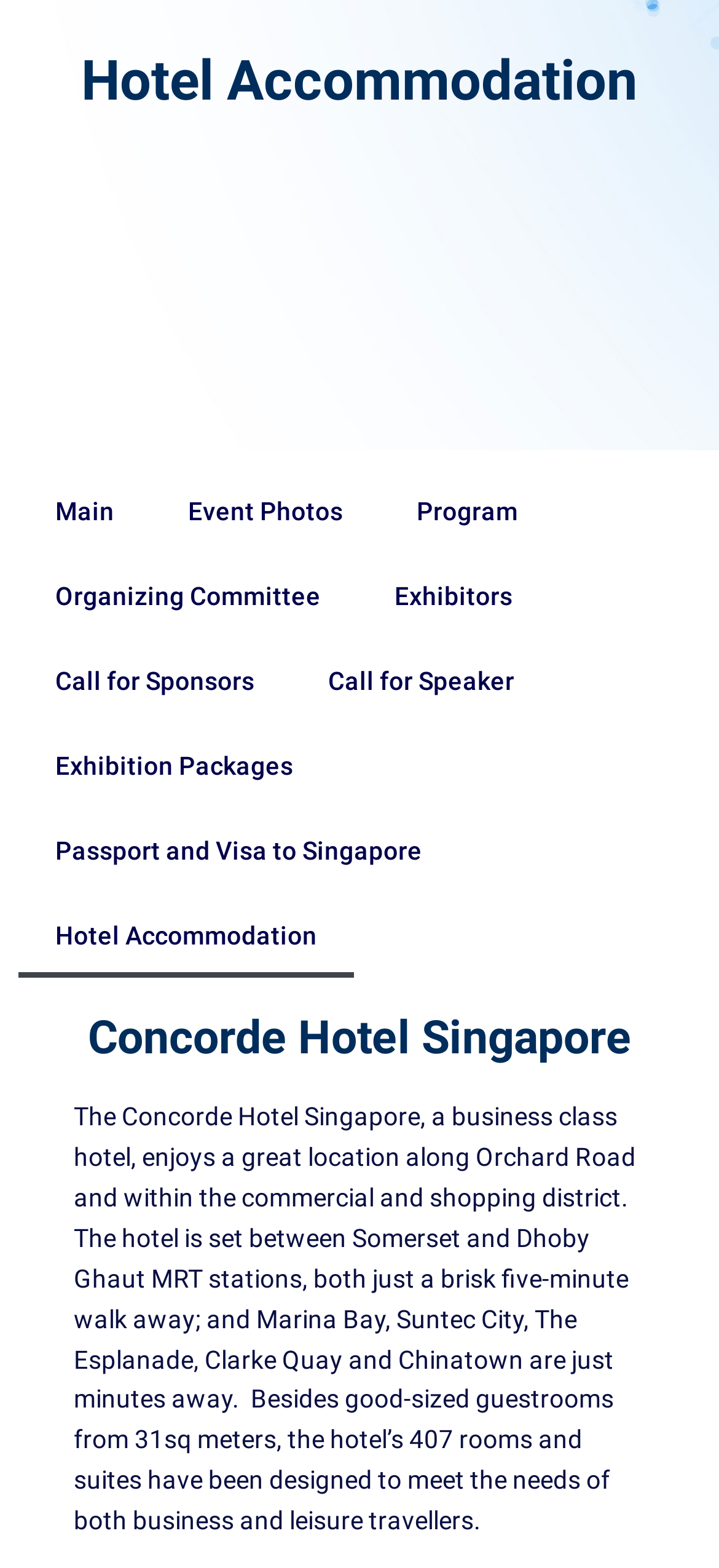Using the description: "Exhibitors", determine the UI element's bounding box coordinates. Ensure the coordinates are in the format of four float numbers between 0 and 1, i.e., [left, top, right, bottom].

[0.497, 0.353, 0.764, 0.407]